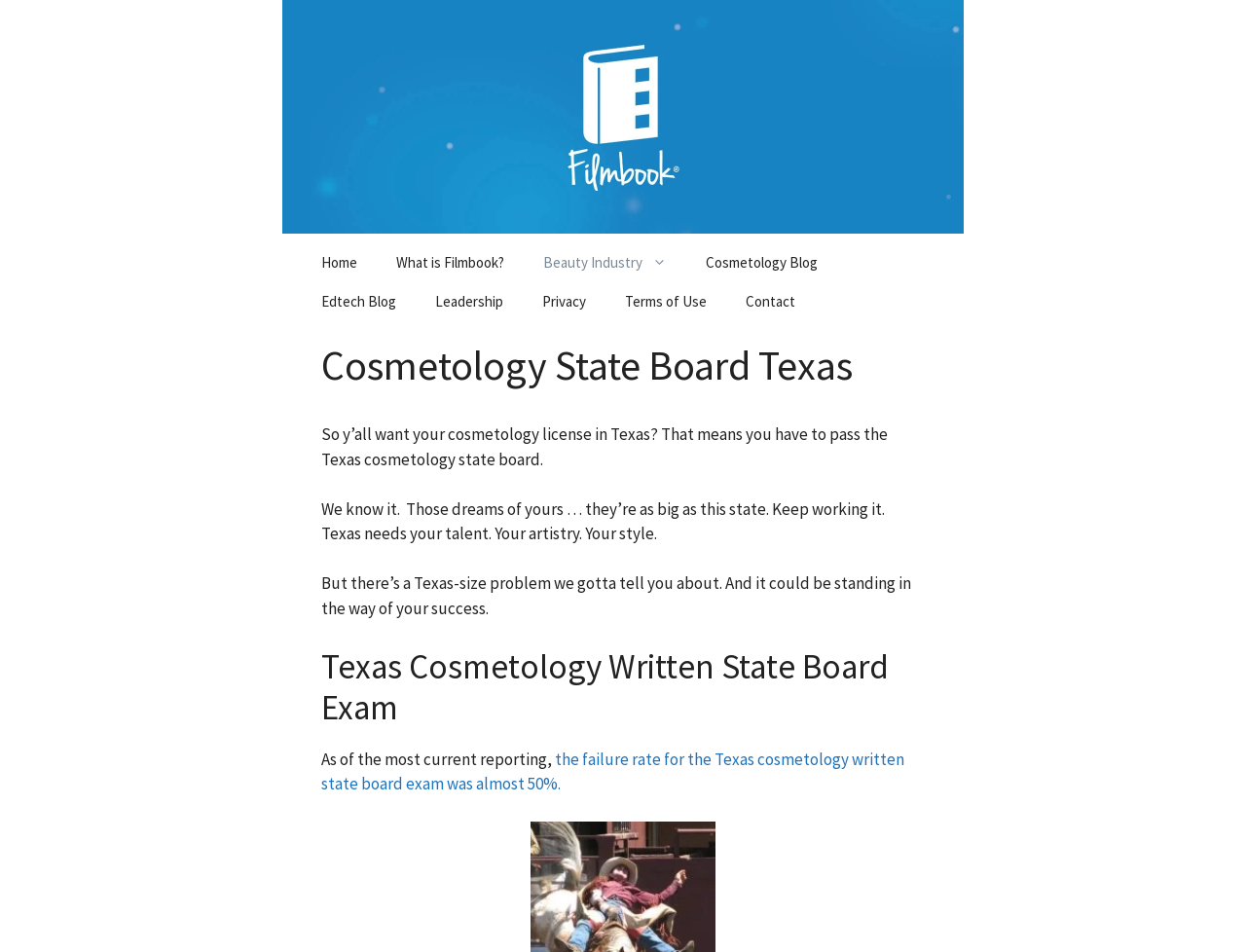What is the failure rate of the Texas cosmetology written state board exam?
Use the image to give a comprehensive and detailed response to the question.

According to the text on the webpage, as of the most current reporting, the failure rate for the Texas cosmetology written state board exam was almost 50%.